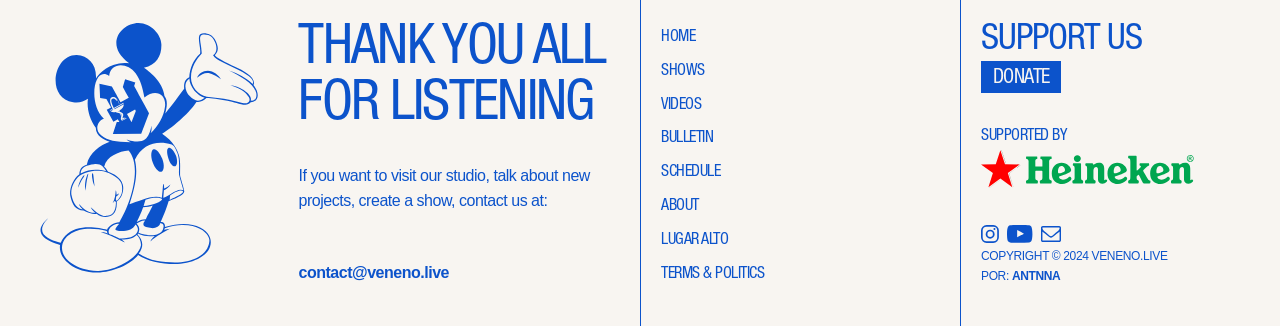Use a single word or phrase to answer the question:
How many social media links are there?

3